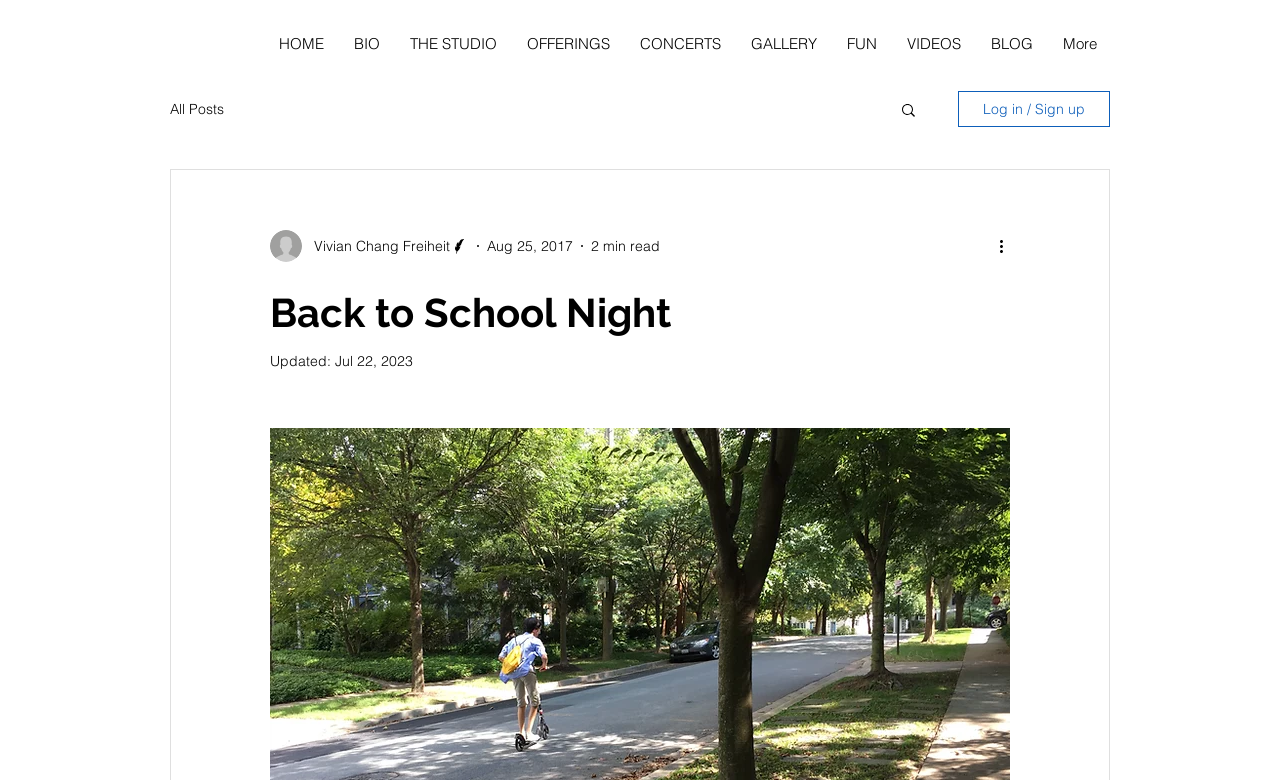What is the last navigation link?
Based on the image, give a concise answer in the form of a single word or short phrase.

BLOG